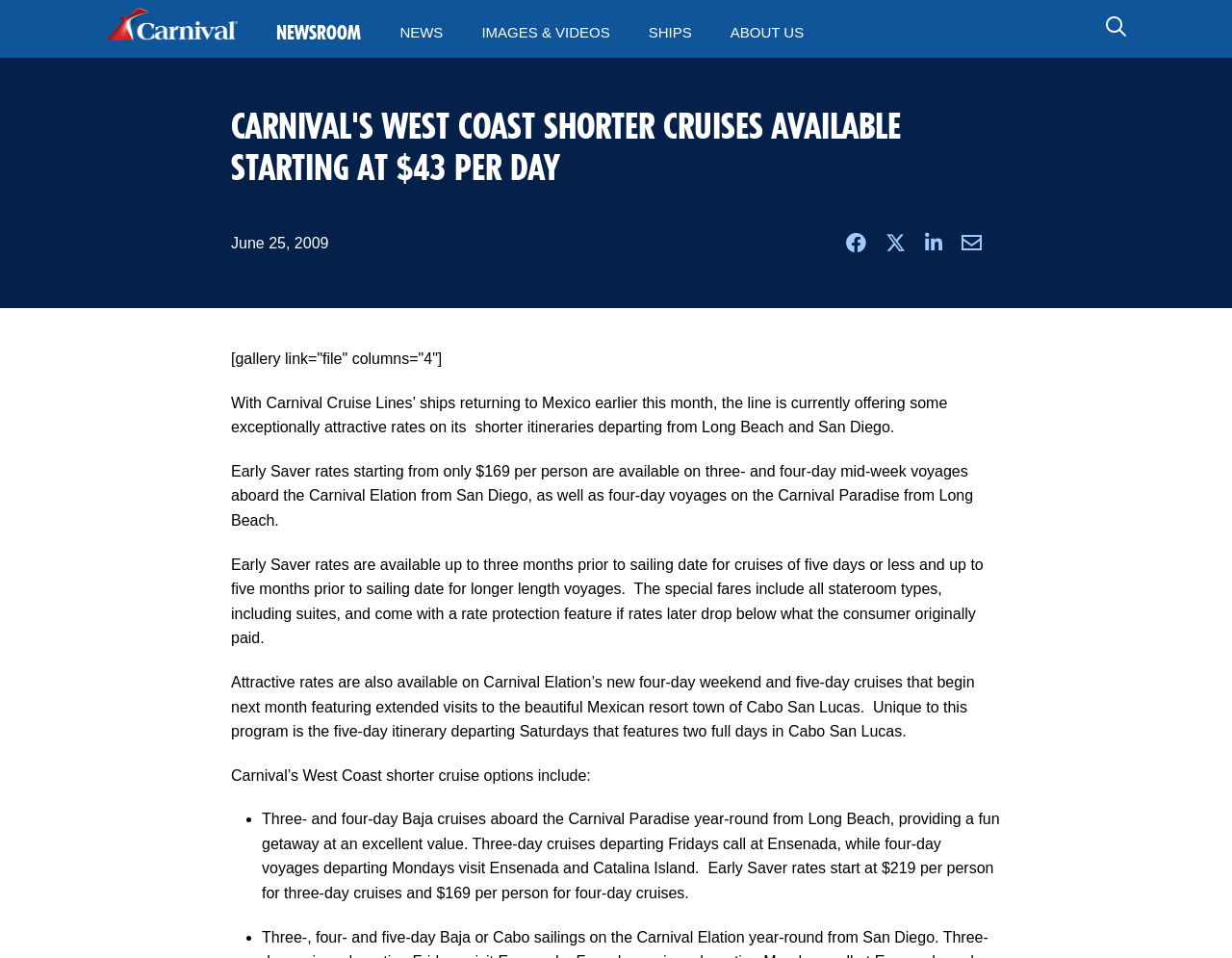Locate the bounding box coordinates of the element to click to perform the following action: 'Click on the 'Open An Account' button'. The coordinates should be given as four float values between 0 and 1, in the form of [left, top, right, bottom].

None